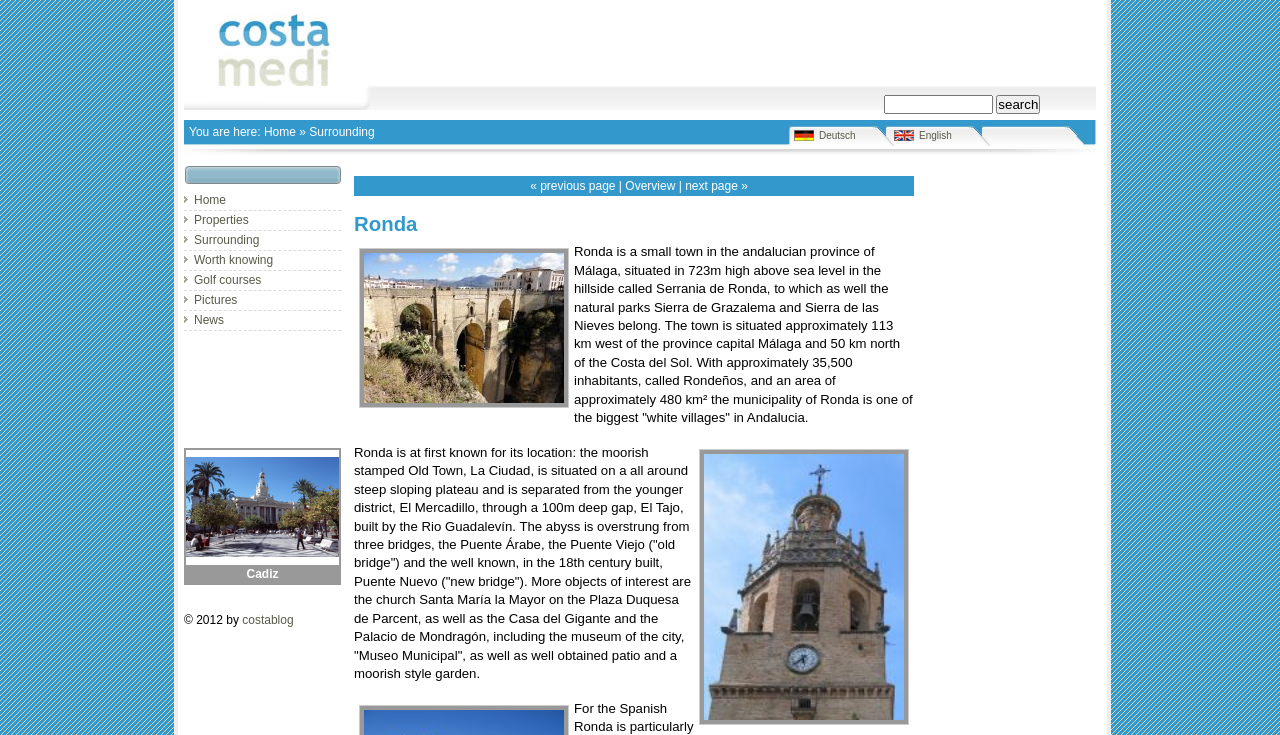Please specify the bounding box coordinates of the region to click in order to perform the following instruction: "view Pictures".

[0.152, 0.399, 0.185, 0.418]